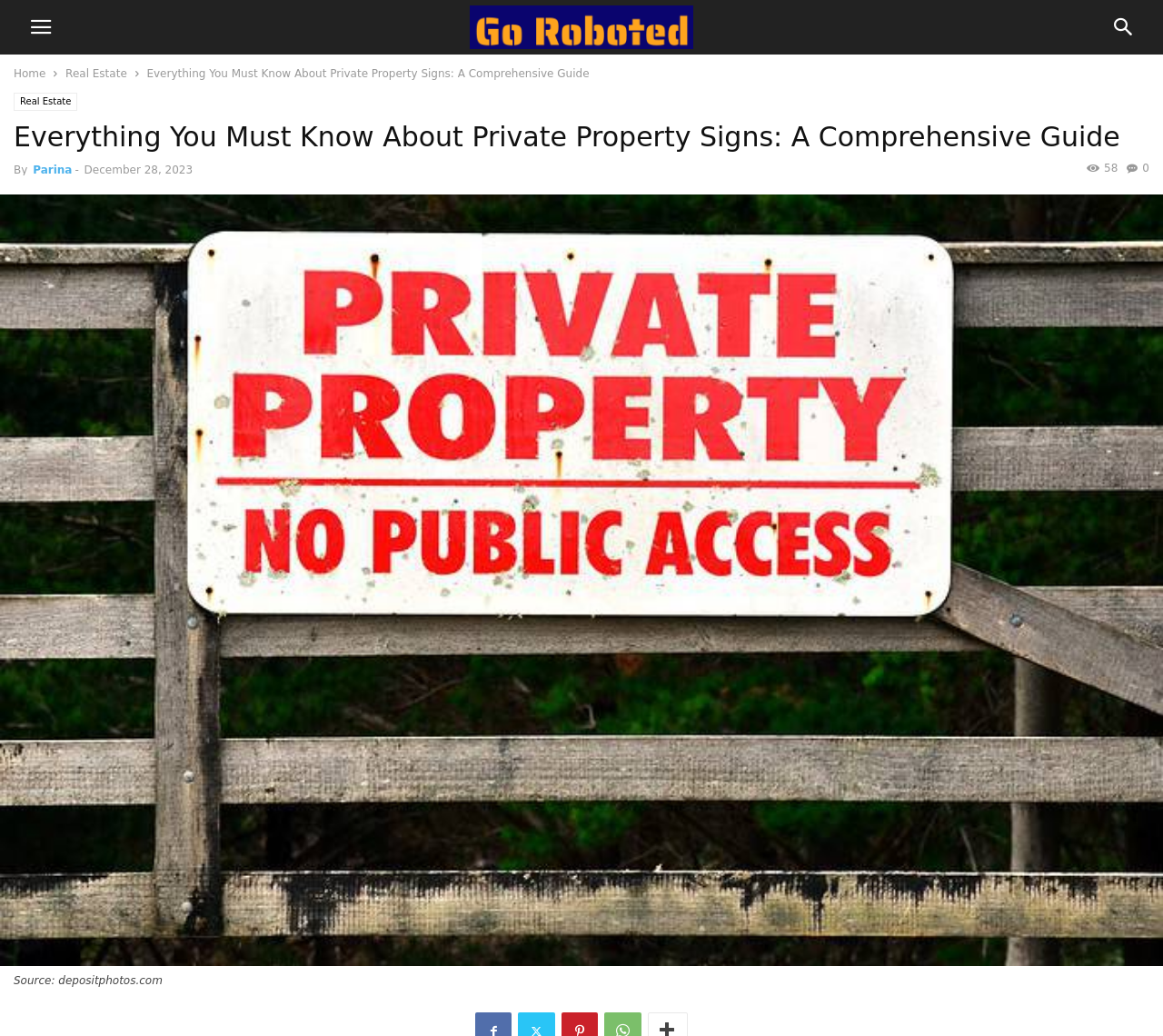Please provide a brief answer to the question using only one word or phrase: 
What is the source of the image?

depositphotos.com